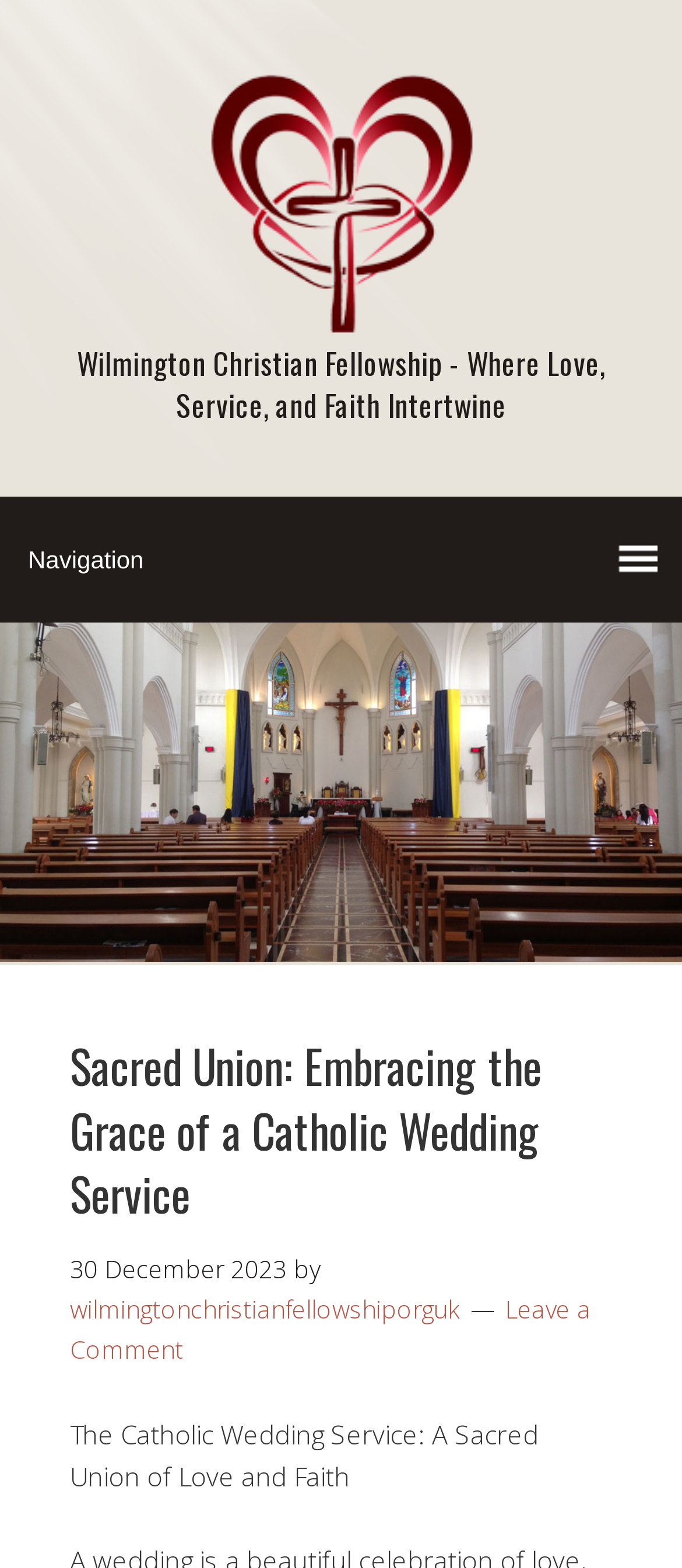What is the current date?
Provide a short answer using one word or a brief phrase based on the image.

30 December 2023